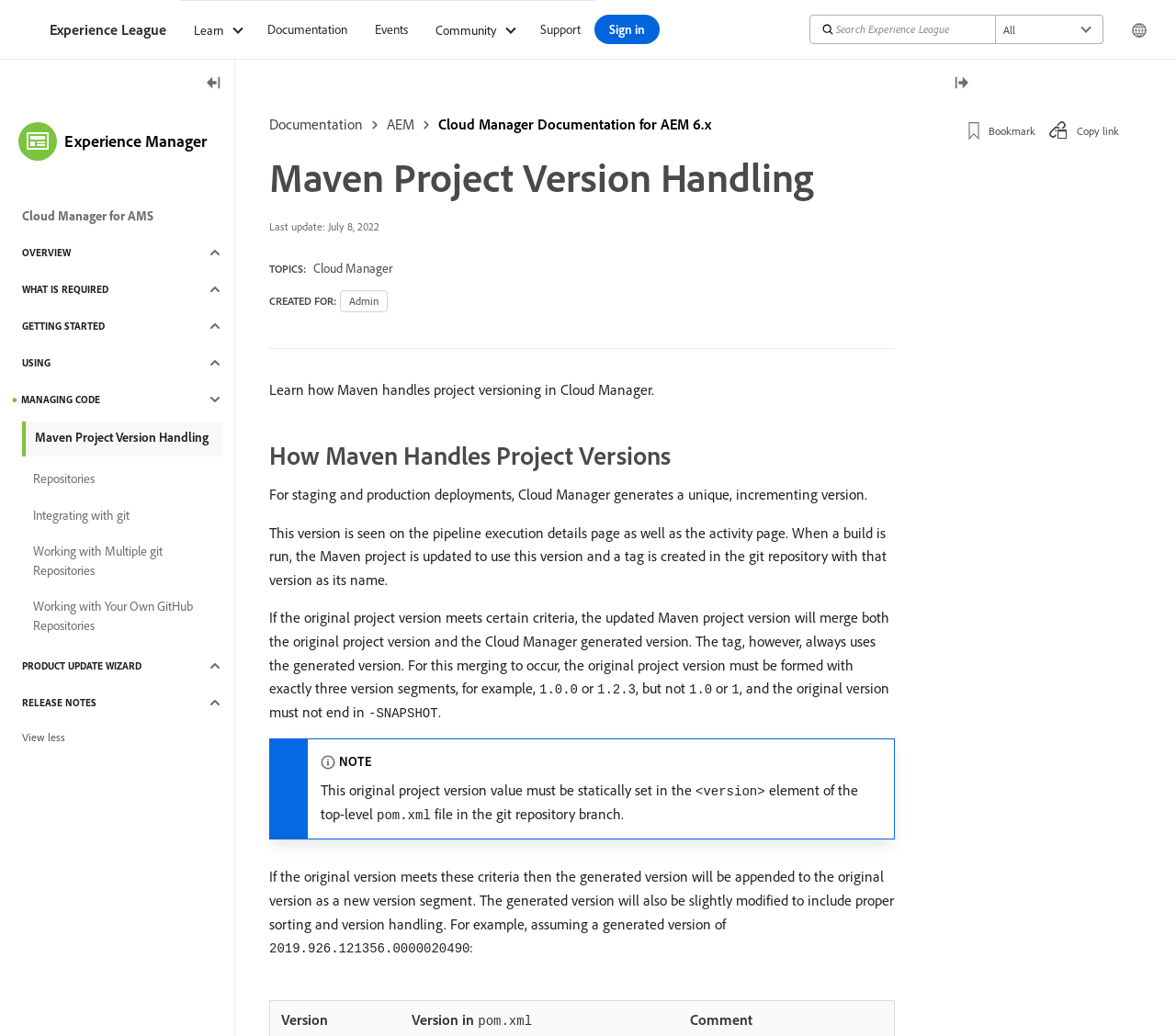Provide a thorough and detailed response to the question by examining the image: 
What is the name of the product being discussed?

Based on the webpage content, I can see that the product being discussed is Cloud Manager, which is mentioned in the heading 'Maven Project Version Handling' and also in the link 'Cloud Manager Documentation for AEM 6.x'.